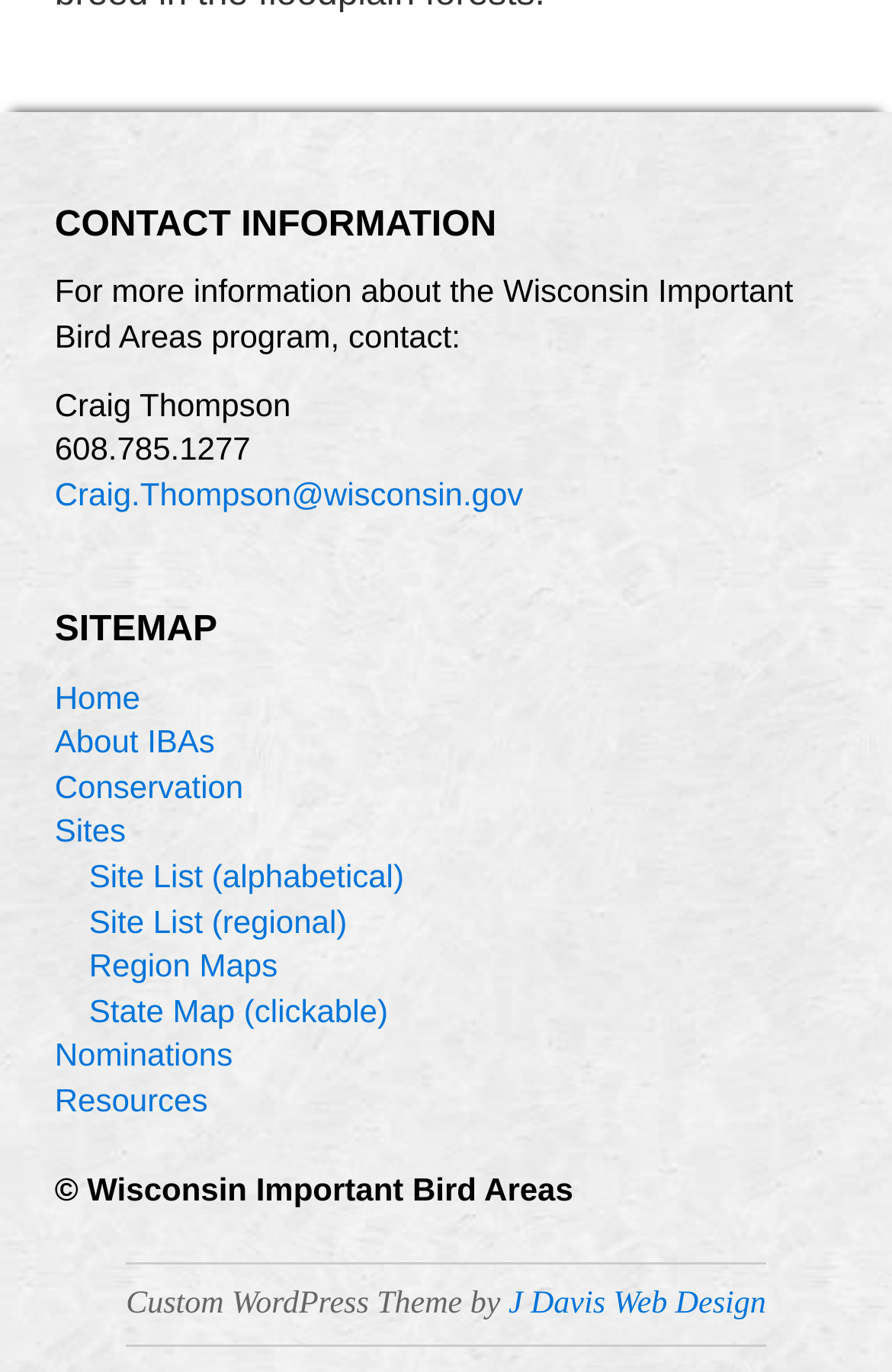Highlight the bounding box coordinates of the region I should click on to meet the following instruction: "Go to Home".

[0.061, 0.494, 0.157, 0.521]